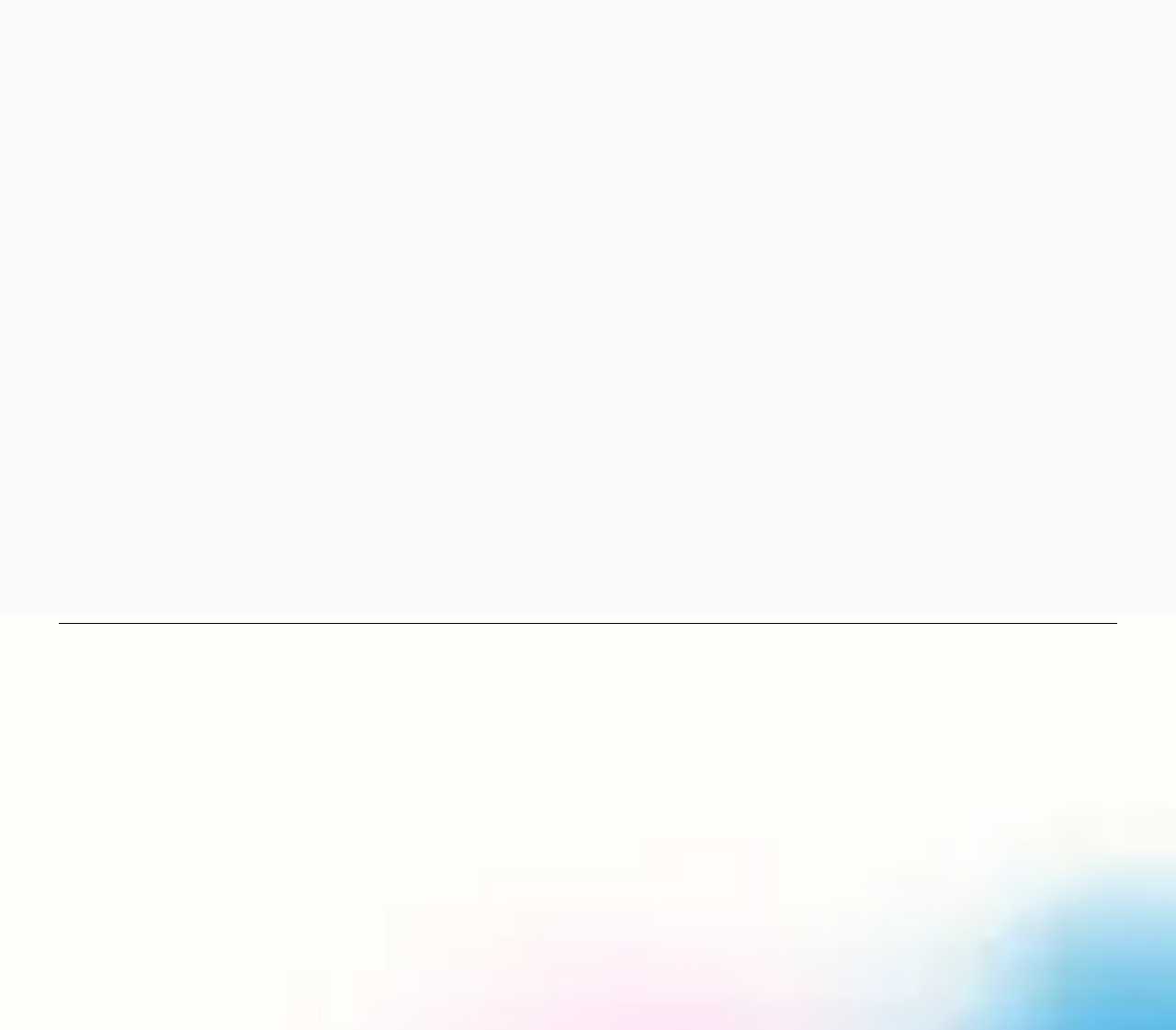Please answer the following query using a single word or phrase: 
What is the email address for exports?

international@aravally.com